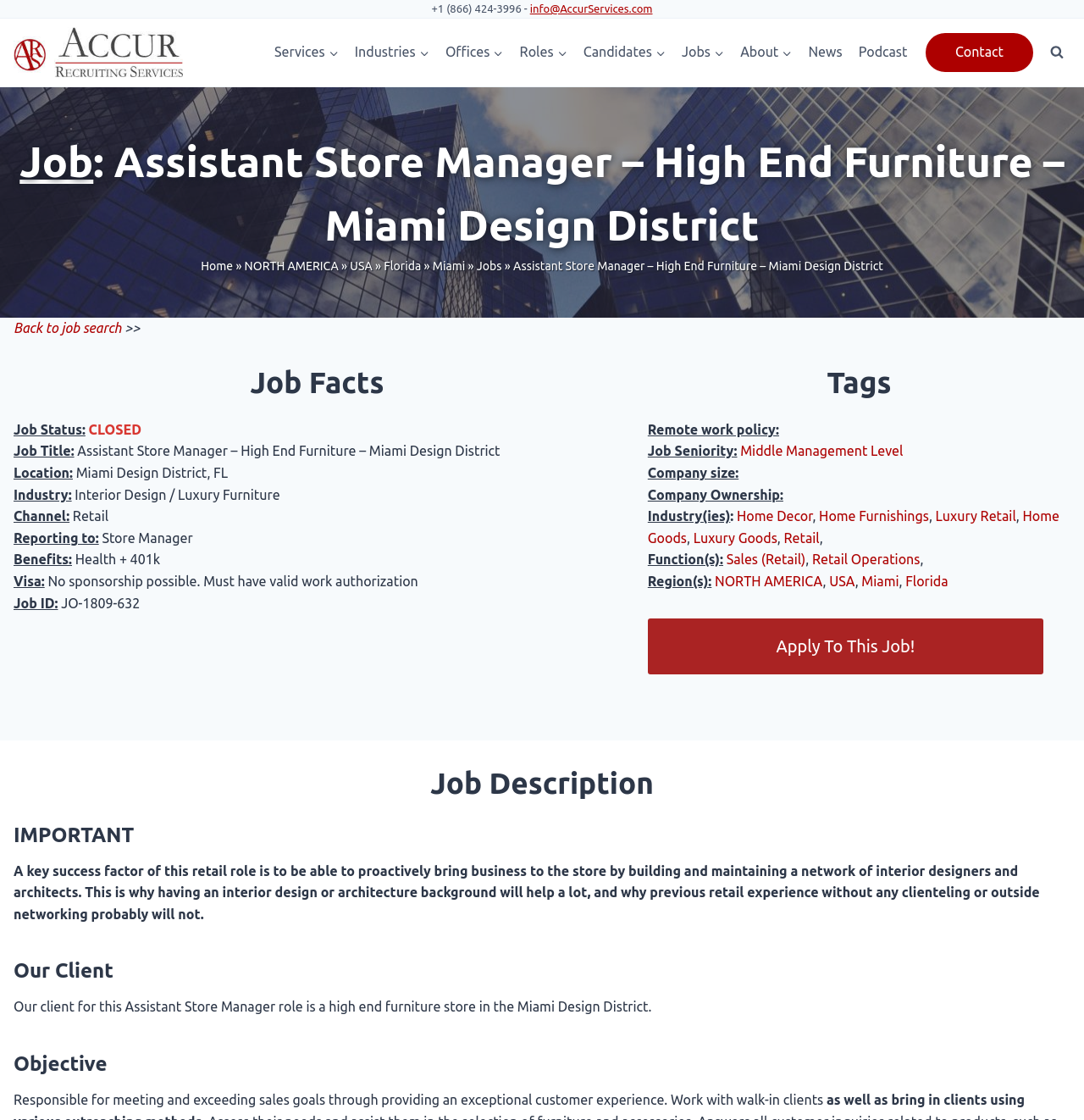Locate the bounding box coordinates of the item that should be clicked to fulfill the instruction: "Expand the 'Jobs' menu".

[0.621, 0.03, 0.675, 0.064]